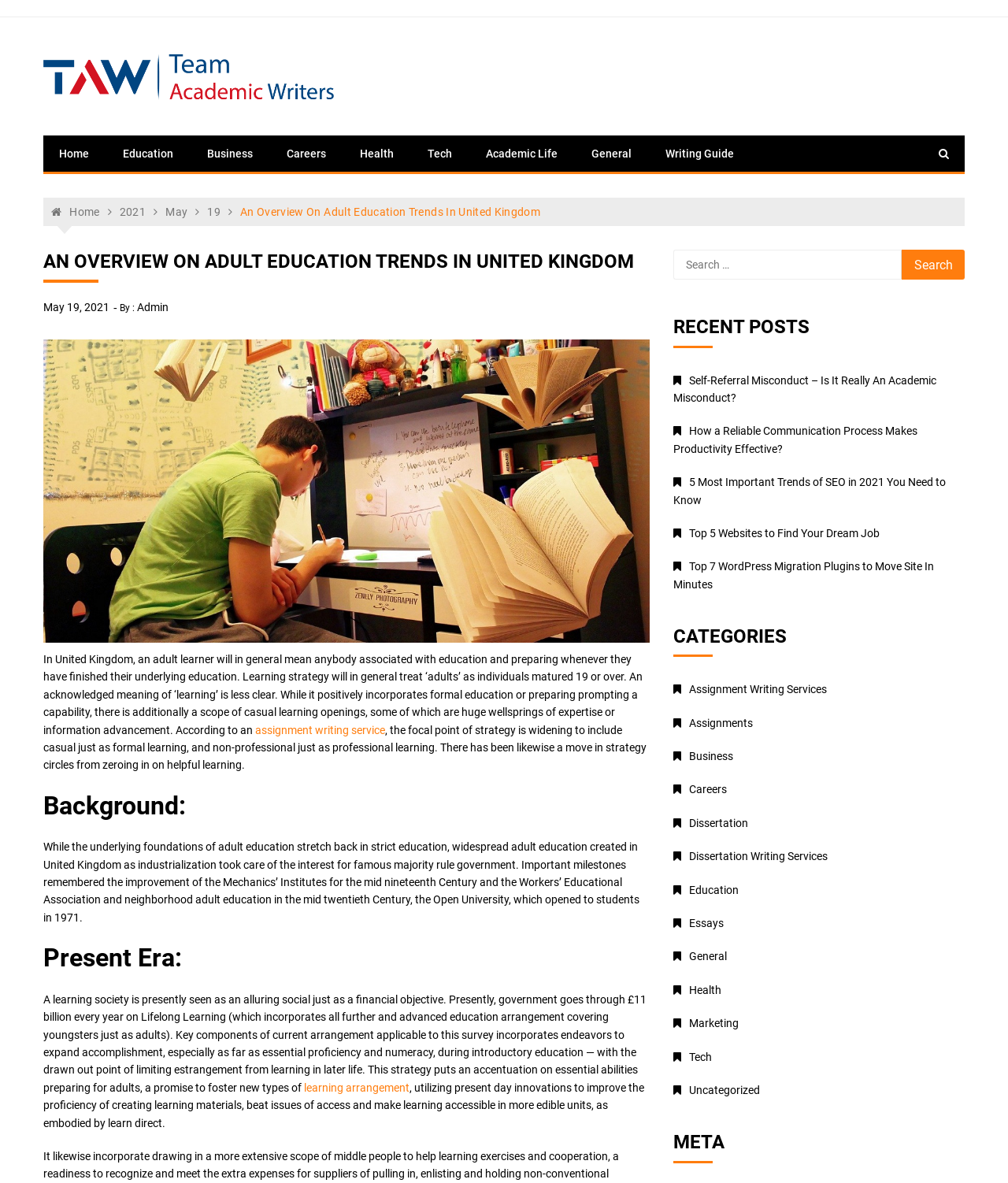Pinpoint the bounding box coordinates for the area that should be clicked to perform the following instruction: "Click on the 'Team Academic Writers' link".

[0.043, 0.035, 0.332, 0.095]